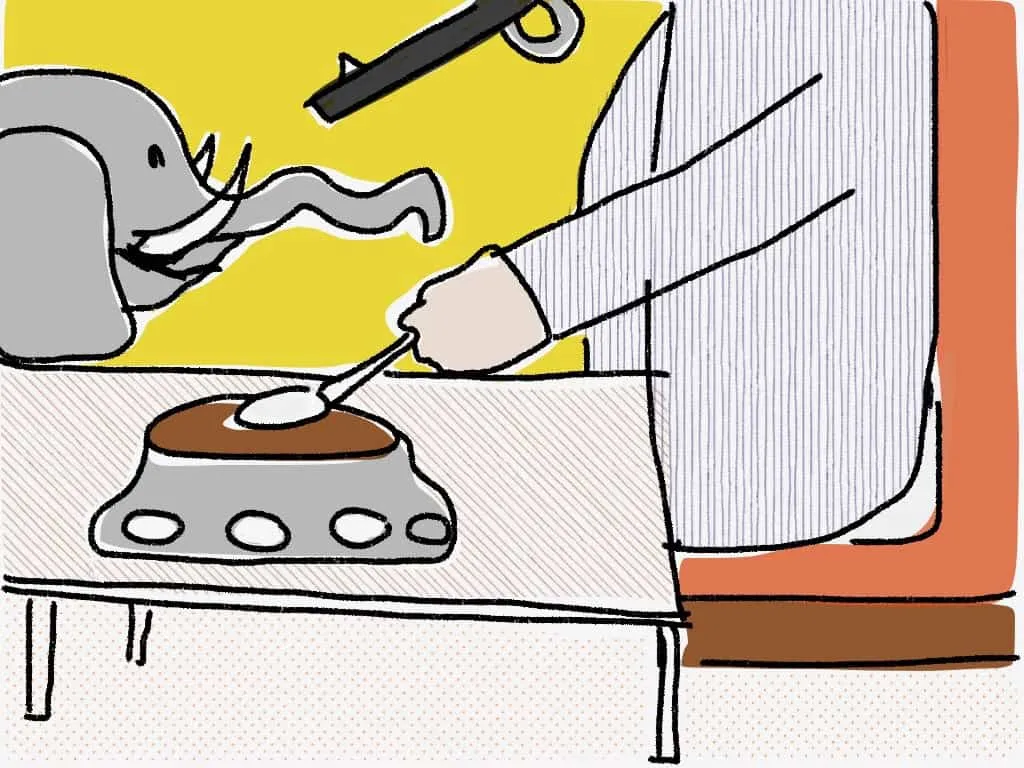Provide a comprehensive description of the image.

The image portrays a whimsical and absurd scene featuring an elephant reaching forward with its trunk, seemingly eager for a serving of pudding. In the foreground, a person is situated at a table, poised to spoon the dessert onto the plate, while an outlandish element of tension is introduced by the presence of a gun pointed towards the elephant. The background is a vibrant yellow, boosting the surreal nature of the interaction. This illustration captures a blend of humor and commentary, possibly reflecting themes of hunting and survival in a playful yet provocative manner. The juxtaposition of the innocent dessert and the weapon creates a striking visual narrative that invites viewers to contemplate deeper societal issues.